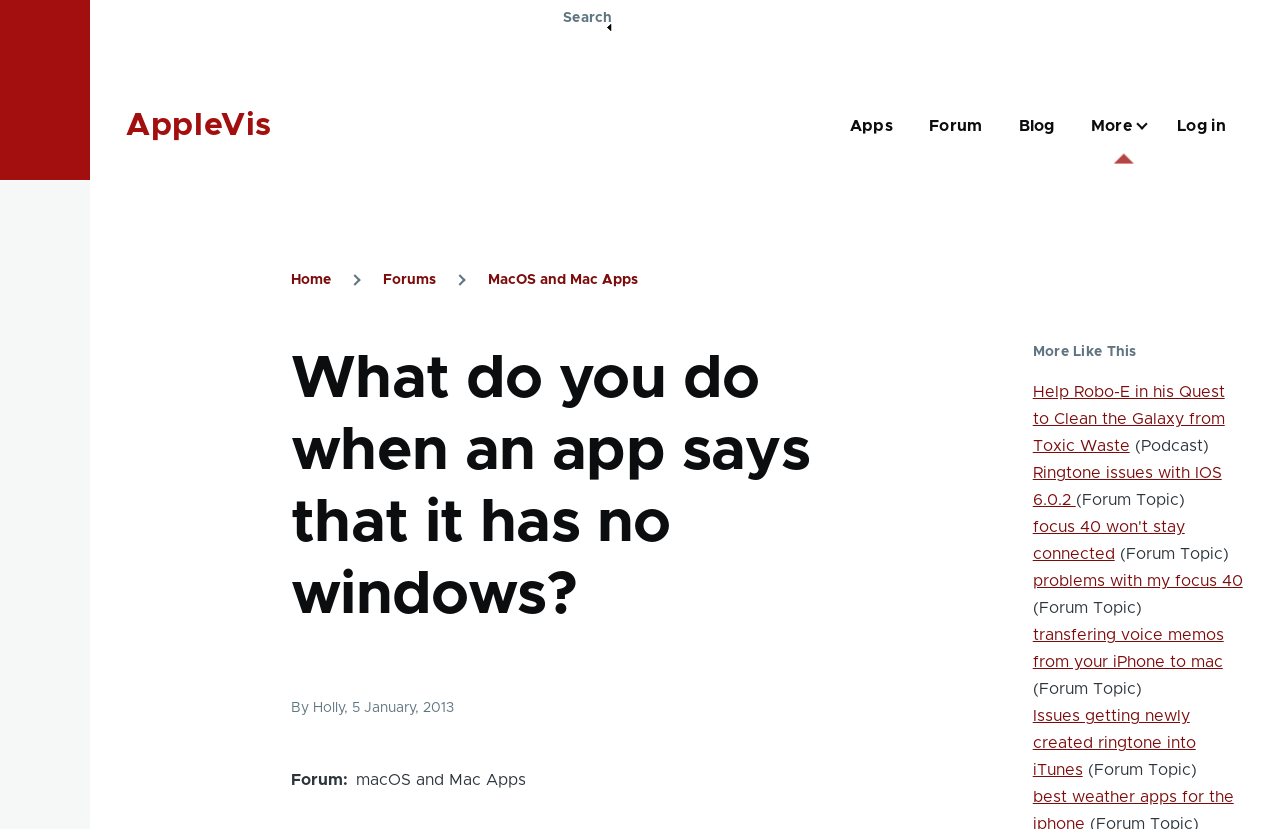Identify the bounding box coordinates of the element to click to follow this instruction: 'Log in to the website'. Ensure the coordinates are four float values between 0 and 1, provided as [left, top, right, bottom].

[0.92, 0.092, 0.958, 0.212]